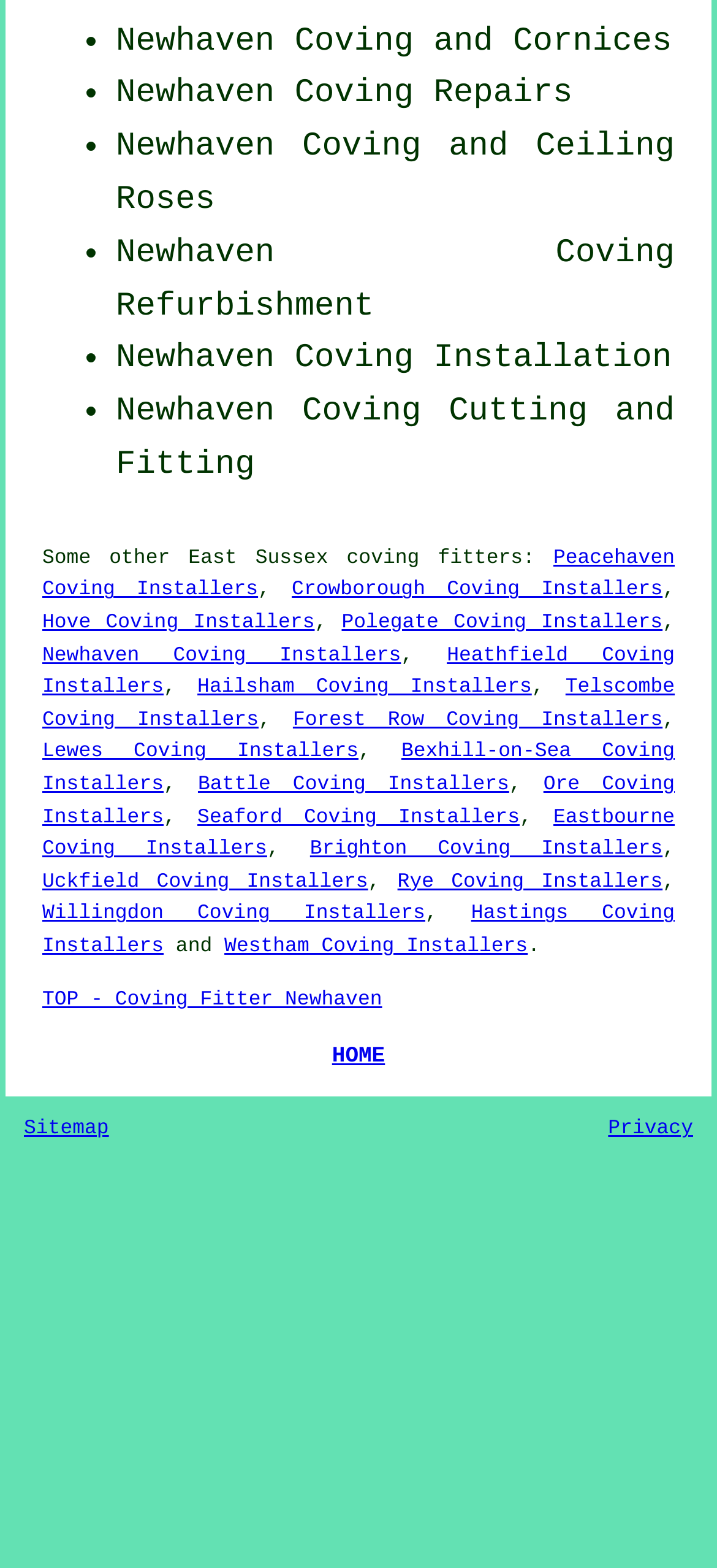Provide a single word or phrase answer to the question: 
What is the company name?

Newhaven Coving and Cornices